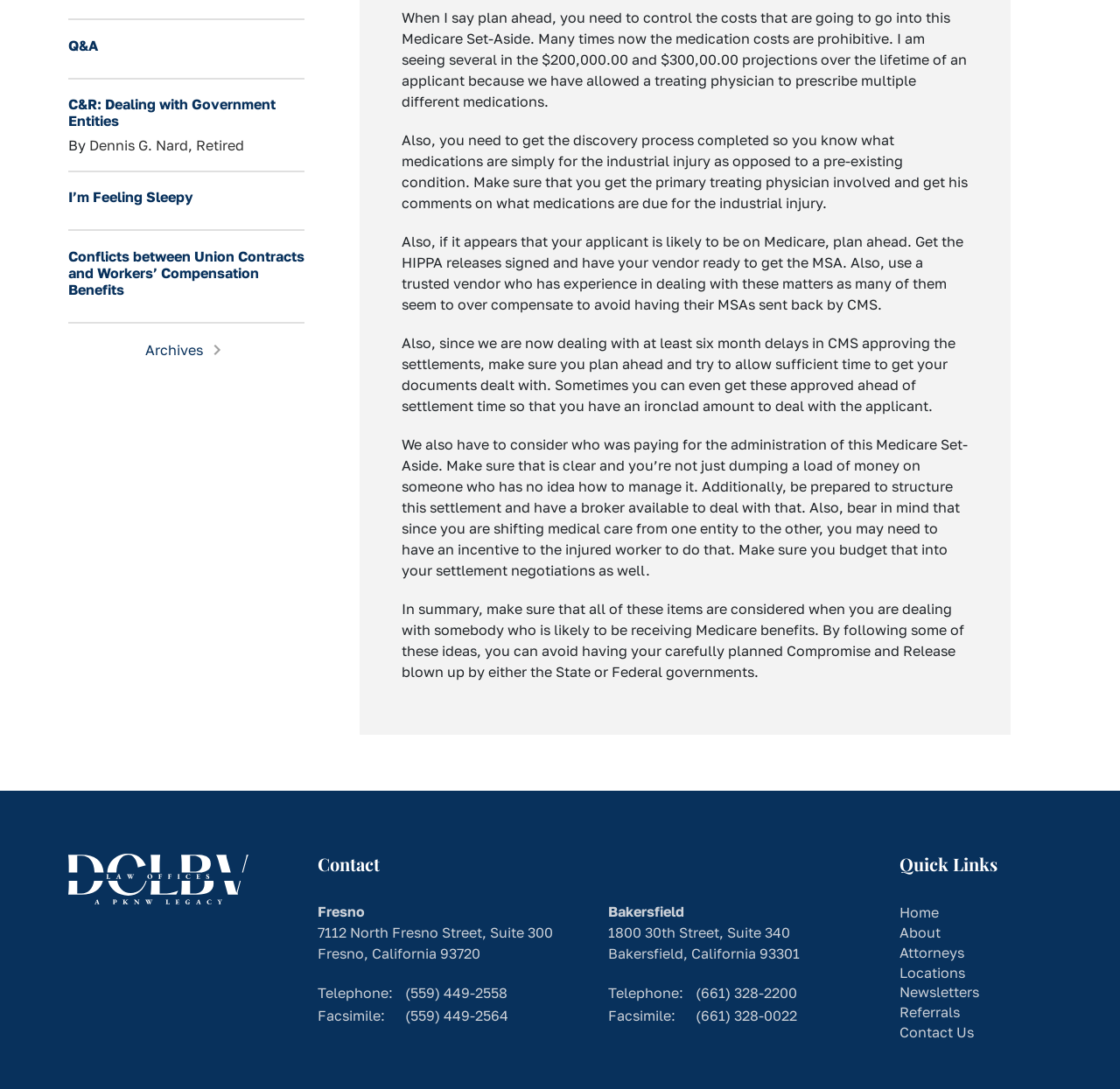What is the topic of the text?
Please give a detailed and elaborate explanation in response to the question.

The topic of the text is Medicare Set-Aside, which is evident from the multiple paragraphs discussing the importance of planning ahead and controlling costs related to Medicare Set-Aside.